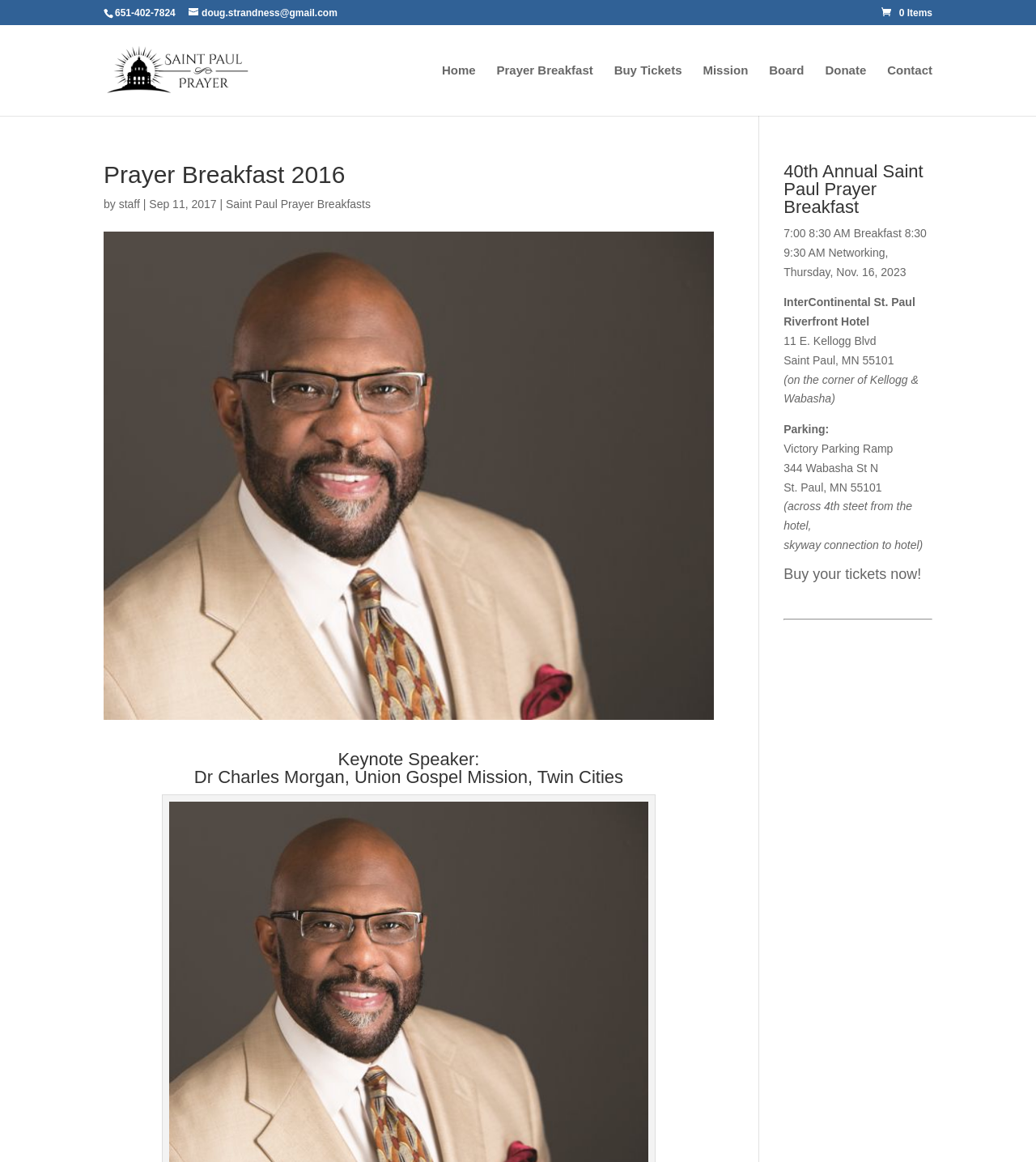Specify the bounding box coordinates of the area to click in order to execute this command: 'Email doug.strandness@gmail.com'. The coordinates should consist of four float numbers ranging from 0 to 1, and should be formatted as [left, top, right, bottom].

[0.182, 0.006, 0.326, 0.016]